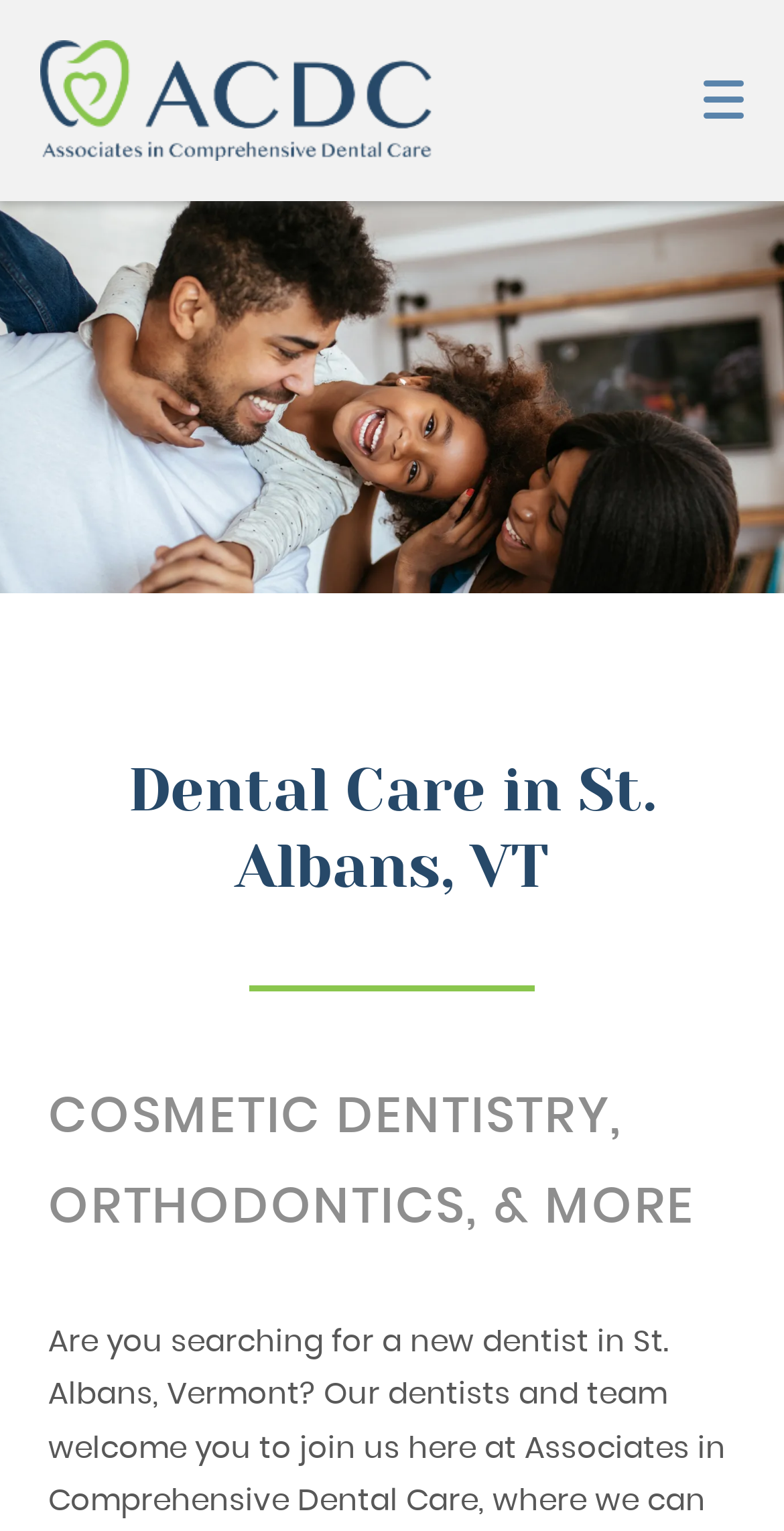Write an elaborate caption that captures the essence of the webpage.

The webpage is about a dental care service in St. Albans, VT. At the top, there is a logo on the left and a toggle mobile menu button on the right. Below the logo, there is a navigation menu with links to different sections of the website, including HOME, ABOUT US, SERVICES, FOR PATIENTS, TESTIMONIALS, and CONTACT.

On the top-right corner, there are three buttons: "Leave a review", "Get directions" with a Google maps link, and "Call our office". Each button has an accompanying image and text. Below these buttons, there is a "Request an appointment" button with a popup menu.

The main content of the webpage starts with a heading "Dental Care in St. Albans, VT" followed by a horizontal separator line. Below the separator, there is another heading "COSMETIC DENTISTRY, ORTHODONTICS, & MORE". There are no images or text paragraphs in the provided accessibility tree, but it is likely that the webpage contains more content below the headings.